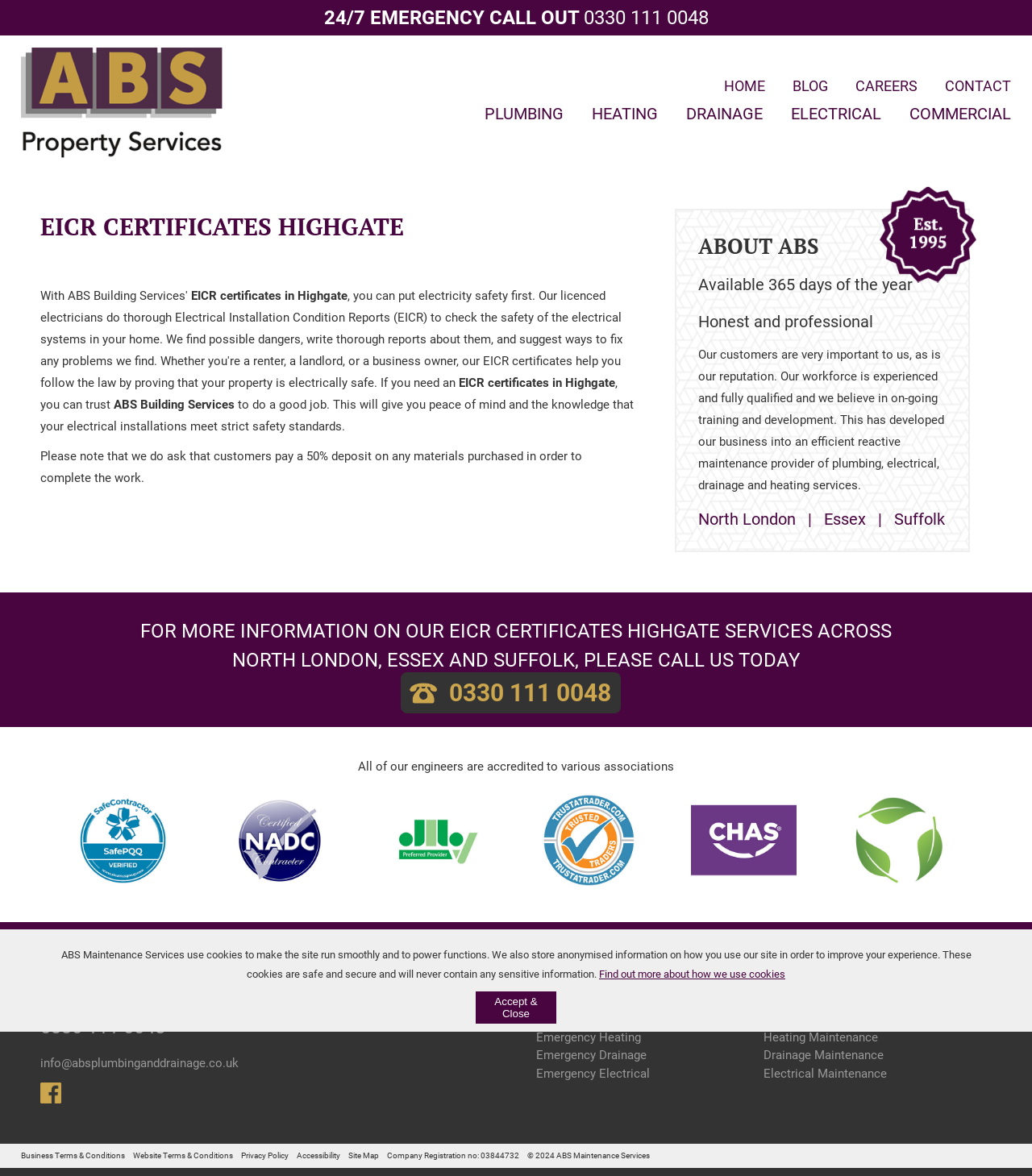Please identify the webpage's heading and generate its text content.

EICR CERTIFICATES HIGHGATE